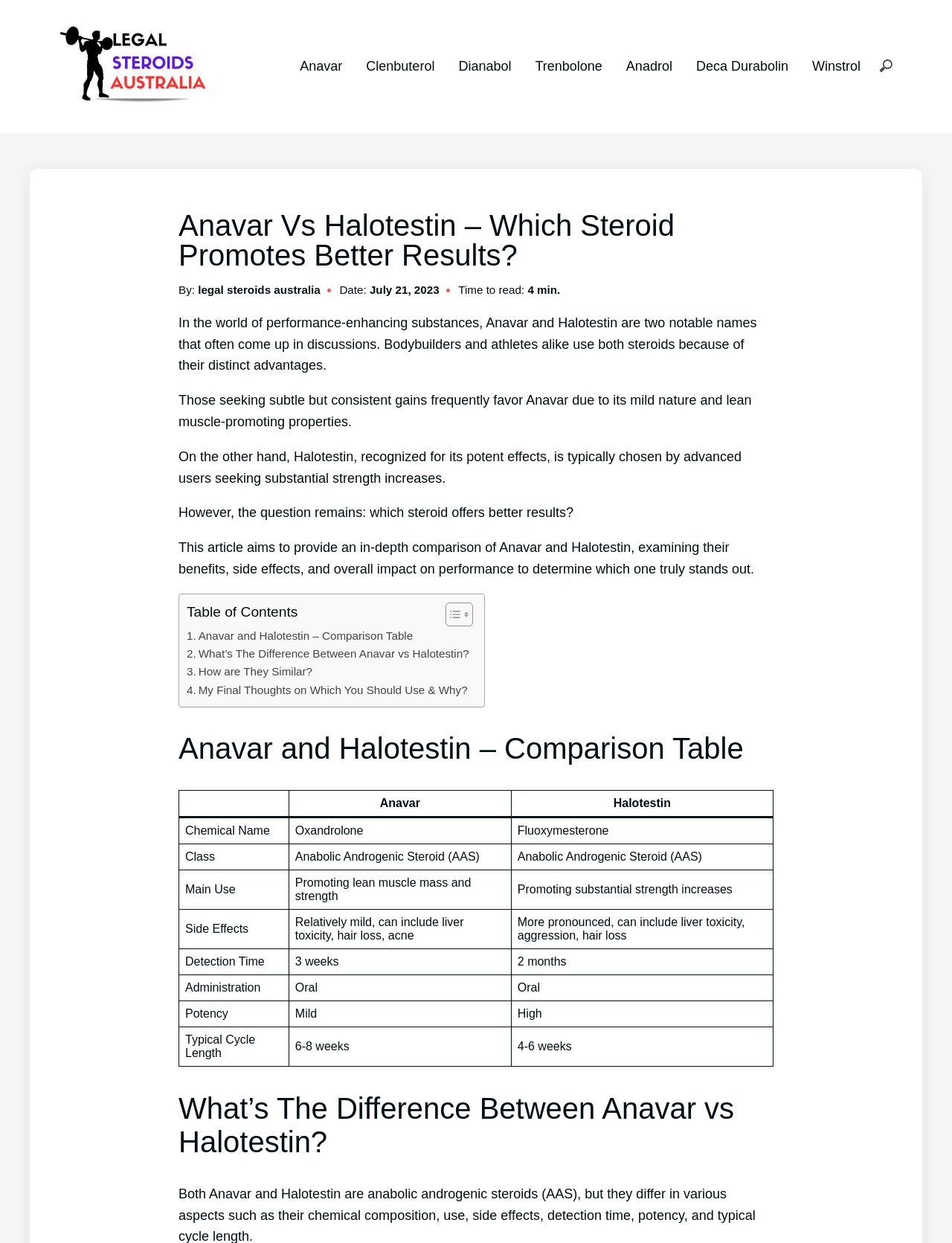How long does it take to detect Anavar in a drug test?
Answer the question with as much detail as possible.

According to the table in the article, the detection time for Anavar is 3 weeks, which means that it can be detected in a drug test for up to 3 weeks after use. This is an important consideration for athletes and bodybuilders who may be subject to drug testing.